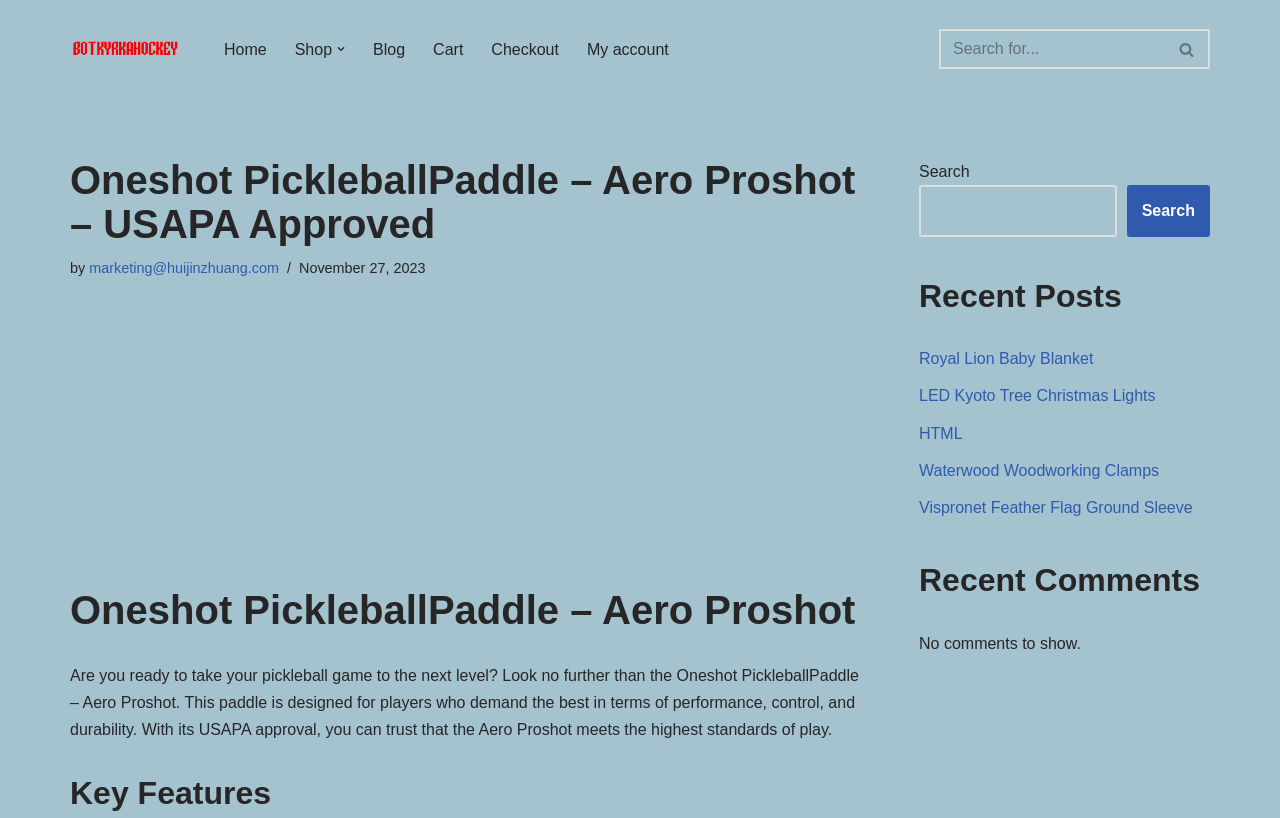Please identify the bounding box coordinates of the clickable region that I should interact with to perform the following instruction: "Input your email". The coordinates should be expressed as four float numbers between 0 and 1, i.e., [left, top, right, bottom].

None